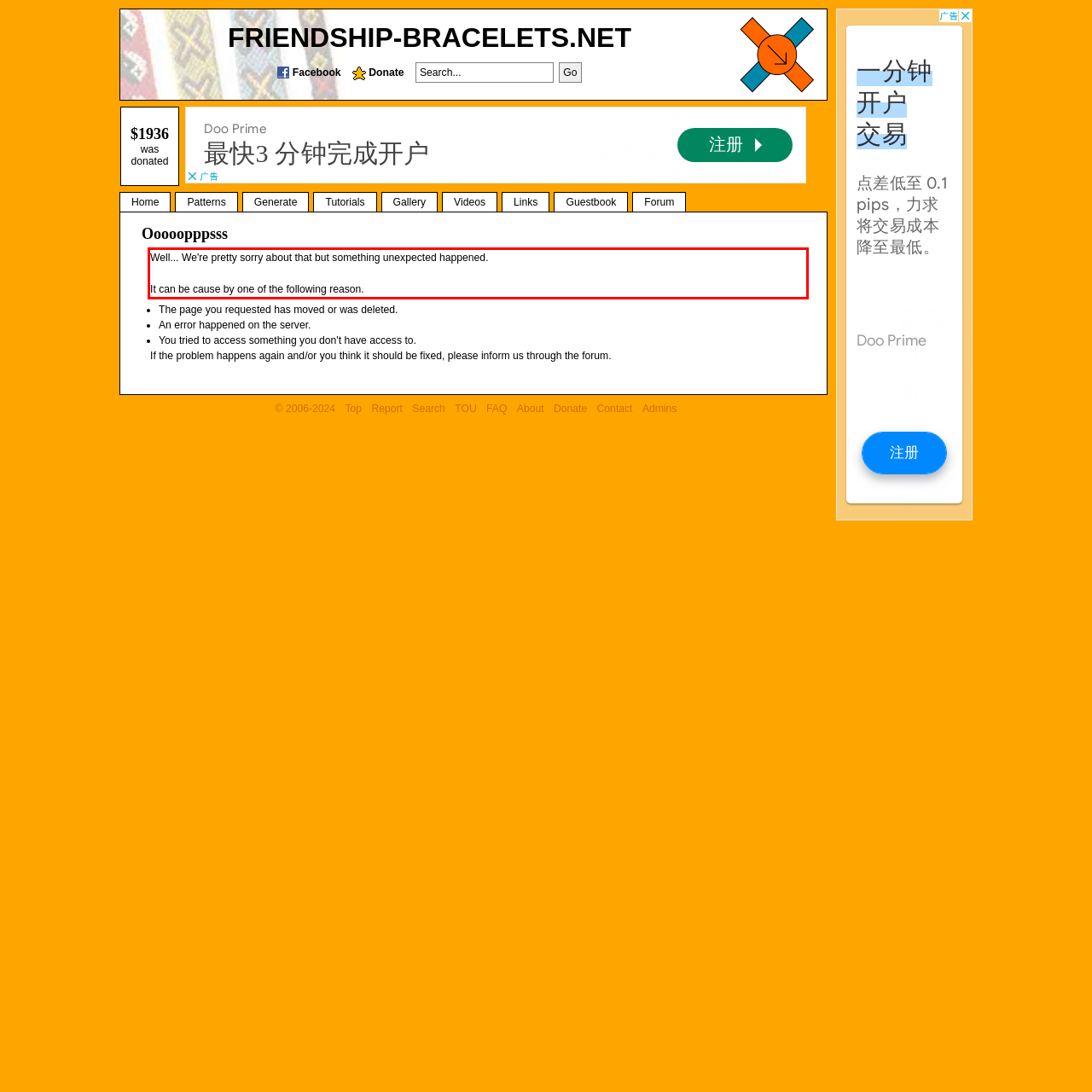Identify and extract the text within the red rectangle in the screenshot of the webpage.

Well... We're pretty sorry about that but something unexpected happened. It can be cause by one of the following reason.